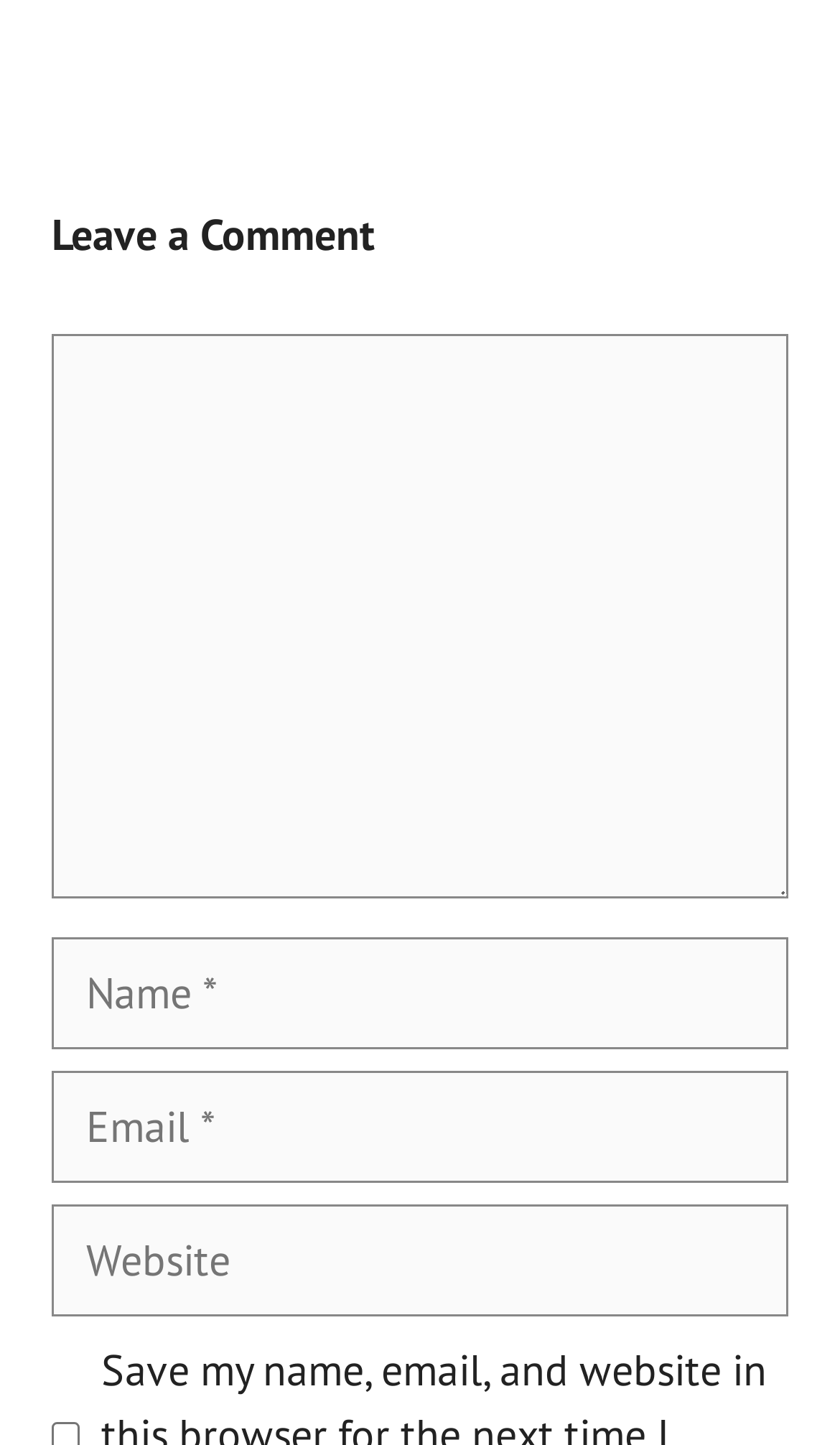Is the 'Website' text box required?
Give a comprehensive and detailed explanation for the question.

The 'Website' text box has the 'required' attribute set to False, indicating that users do not need to fill in this text box in order to submit their input.